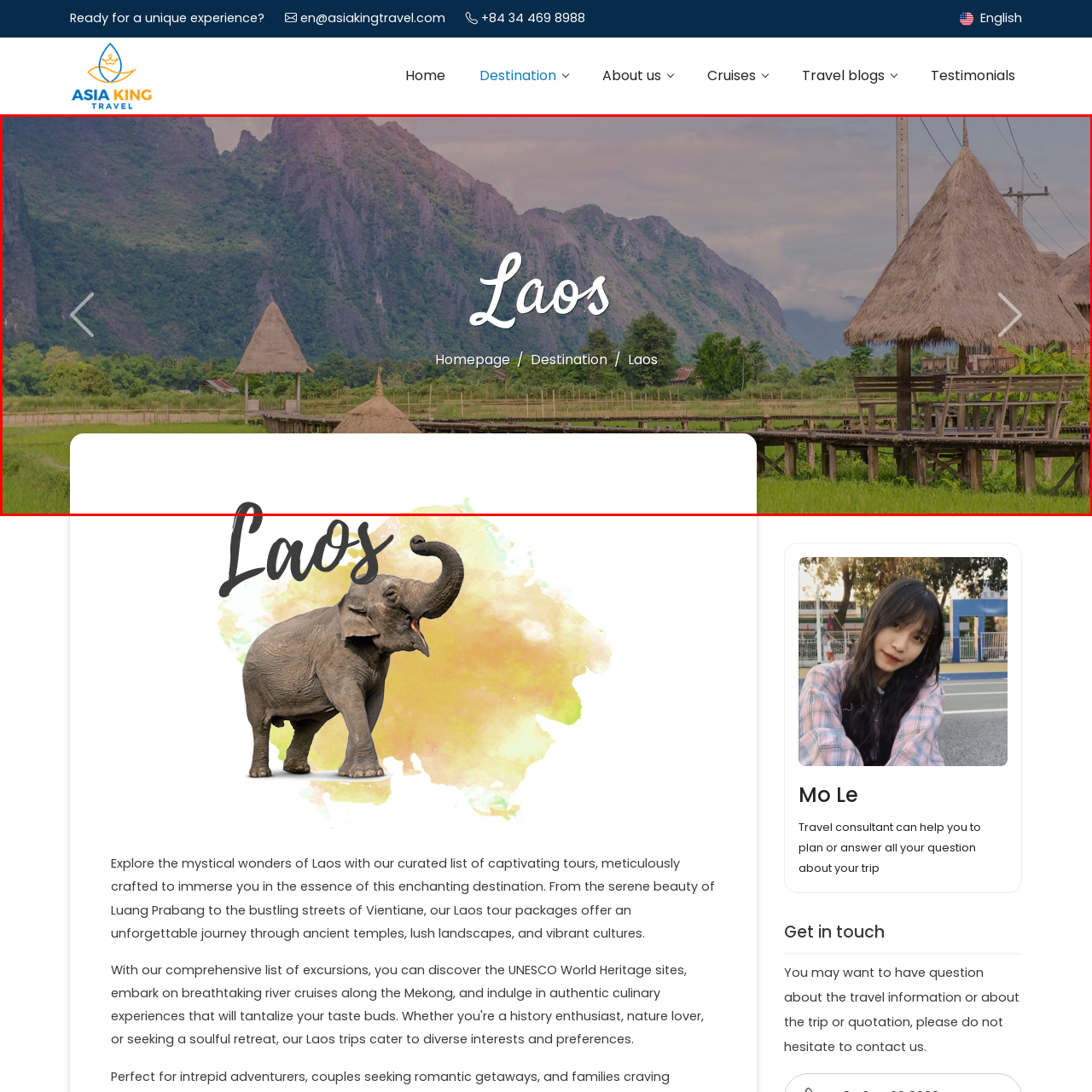Identify the subject within the red bounding box and respond to the following question in a single word or phrase:
What is the purpose of the navigation breadcrumbs?

To enhance user's journey